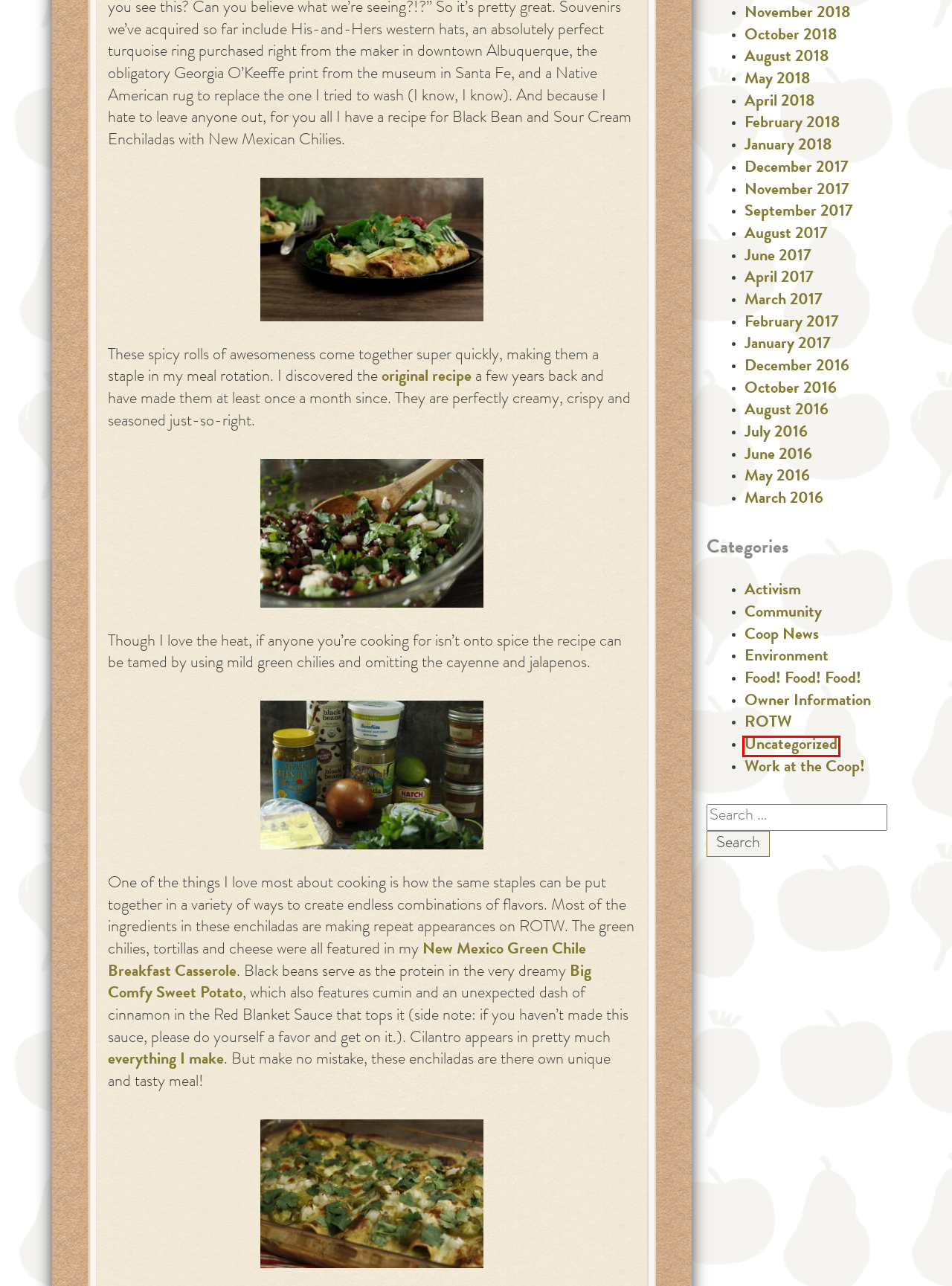You have a screenshot showing a webpage with a red bounding box highlighting an element. Choose the webpage description that best fits the new webpage after clicking the highlighted element. The descriptions are:
A. October 2016 – Alberta Co-op
B. Uncategorized – Alberta Co-op
C. May 2018 – Alberta Co-op
D. August 2018 – Alberta Co-op
E. December 2016 – Alberta Co-op
F. Community – Alberta Co-op
G. November 2018 – Alberta Co-op
H. Coop News – Alberta Co-op

B